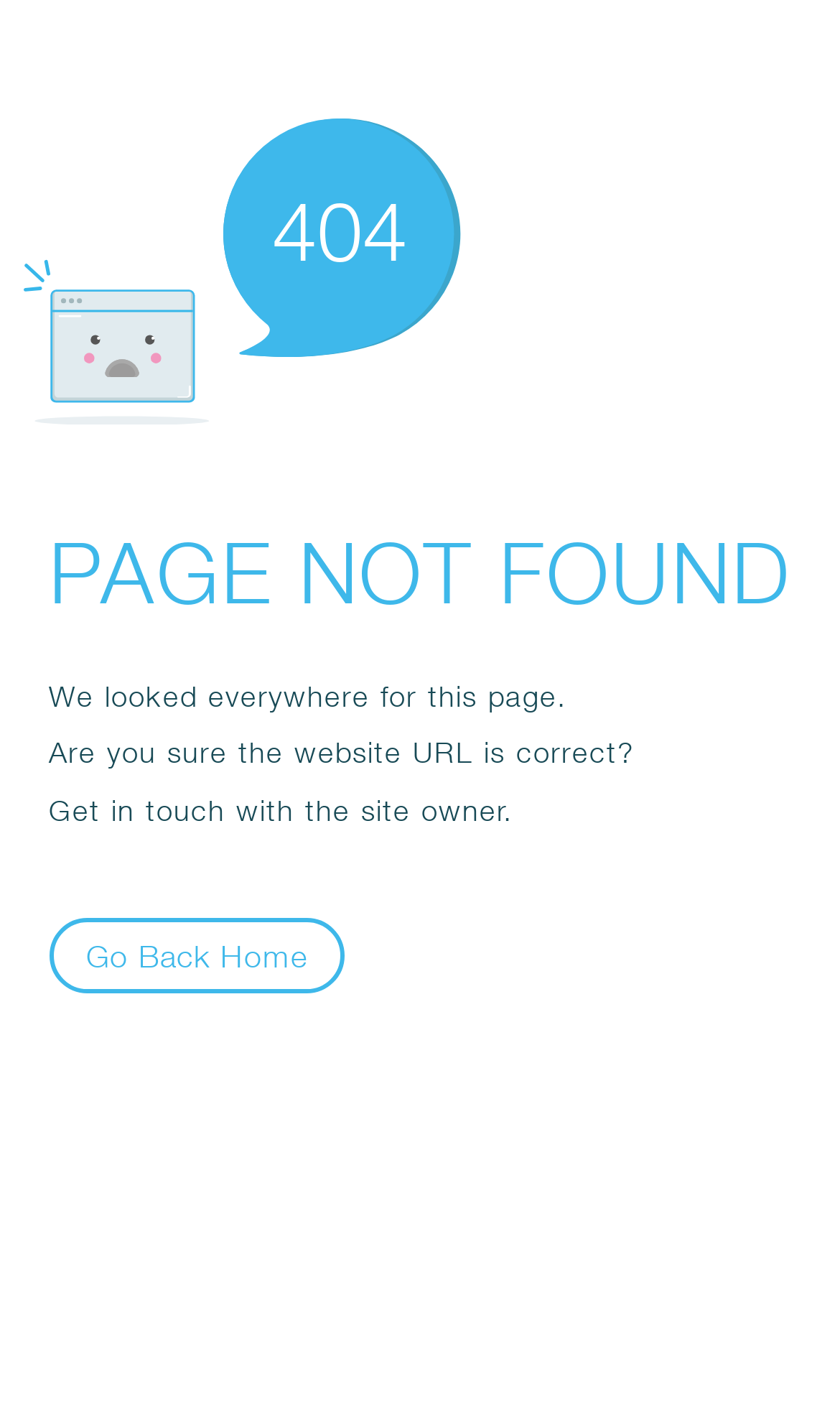What is the error code displayed?
Can you give a detailed and elaborate answer to the question?

The error code is displayed as a static text '404' within the SvgRoot element, which is a prominent element on the webpage, indicating that the page is not found.